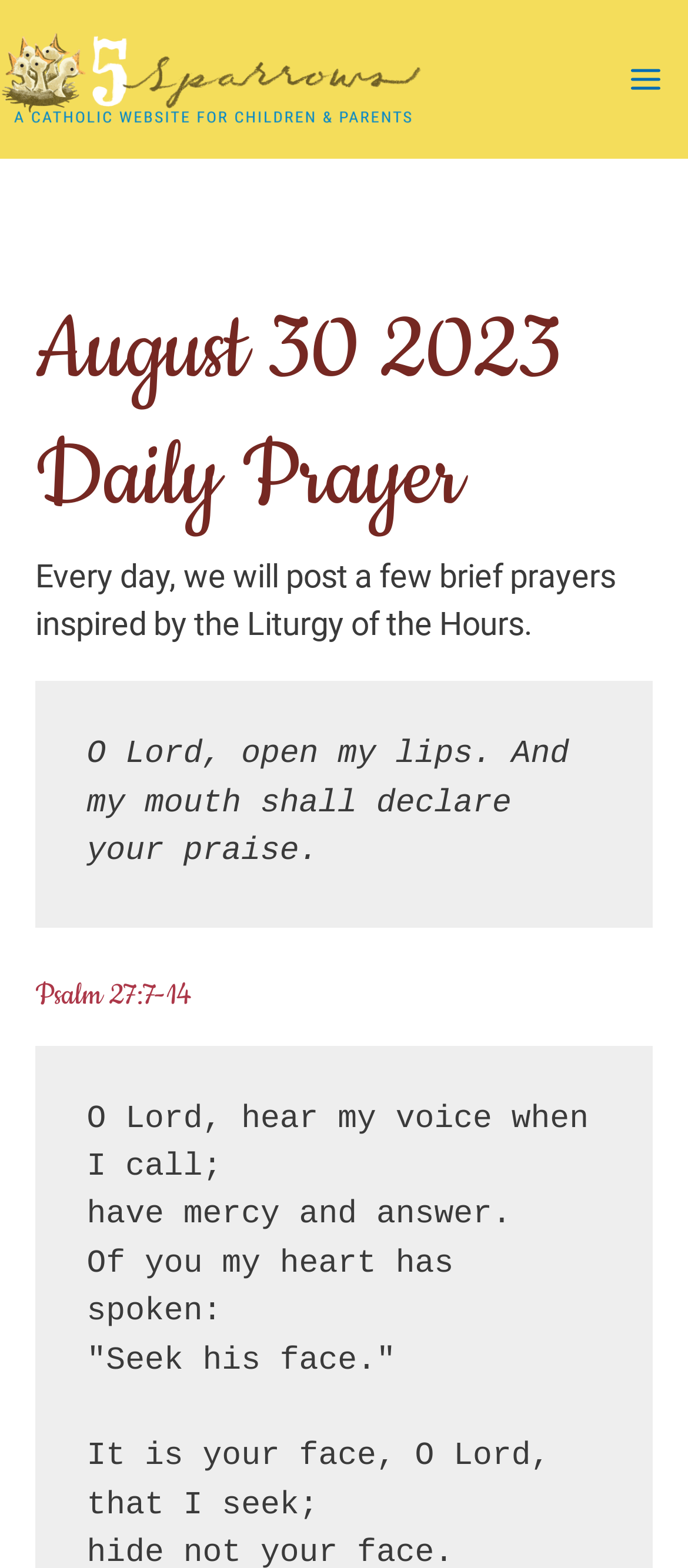What is the title of the Psalm?
Using the image as a reference, give a one-word or short phrase answer.

Psalm 27:7-14